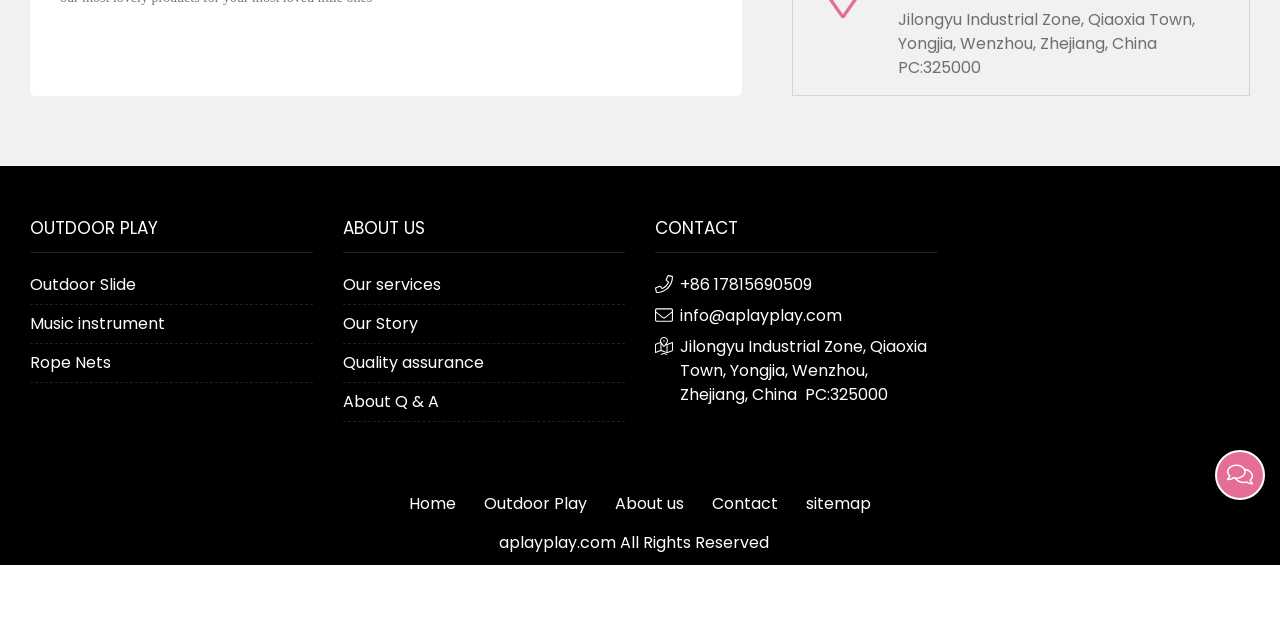Please provide the bounding box coordinates for the UI element as described: "Music instrument". The coordinates must be four floats between 0 and 1, represented as [left, top, right, bottom].

[0.023, 0.487, 0.244, 0.537]